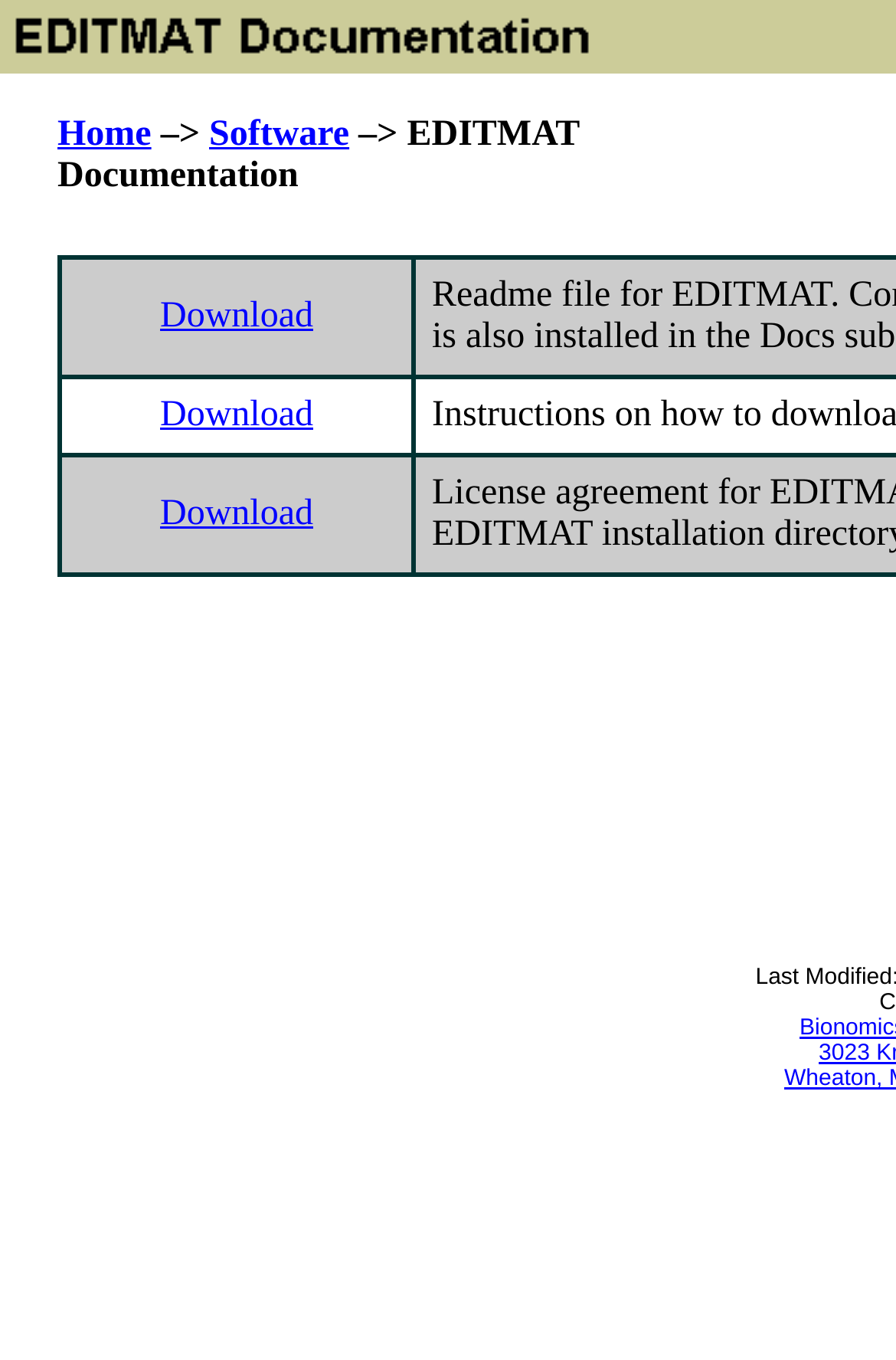Generate an in-depth caption that captures all aspects of the webpage.

The webpage is about EDITMAT Documentation. At the top, there is a navigation bar with three links: "Home", "Software", and "EDITMAT Documentation". Below the navigation bar, there are three columns. The left column is narrow and empty. The middle column contains three grid cells, each with a "Download" link. The right column is wide and empty.